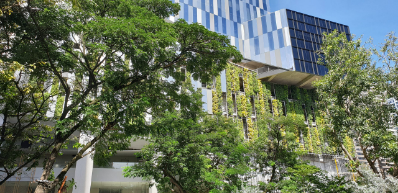Please respond to the question with a concise word or phrase:
What is the purpose of the green walls?

Promotes biodiversity